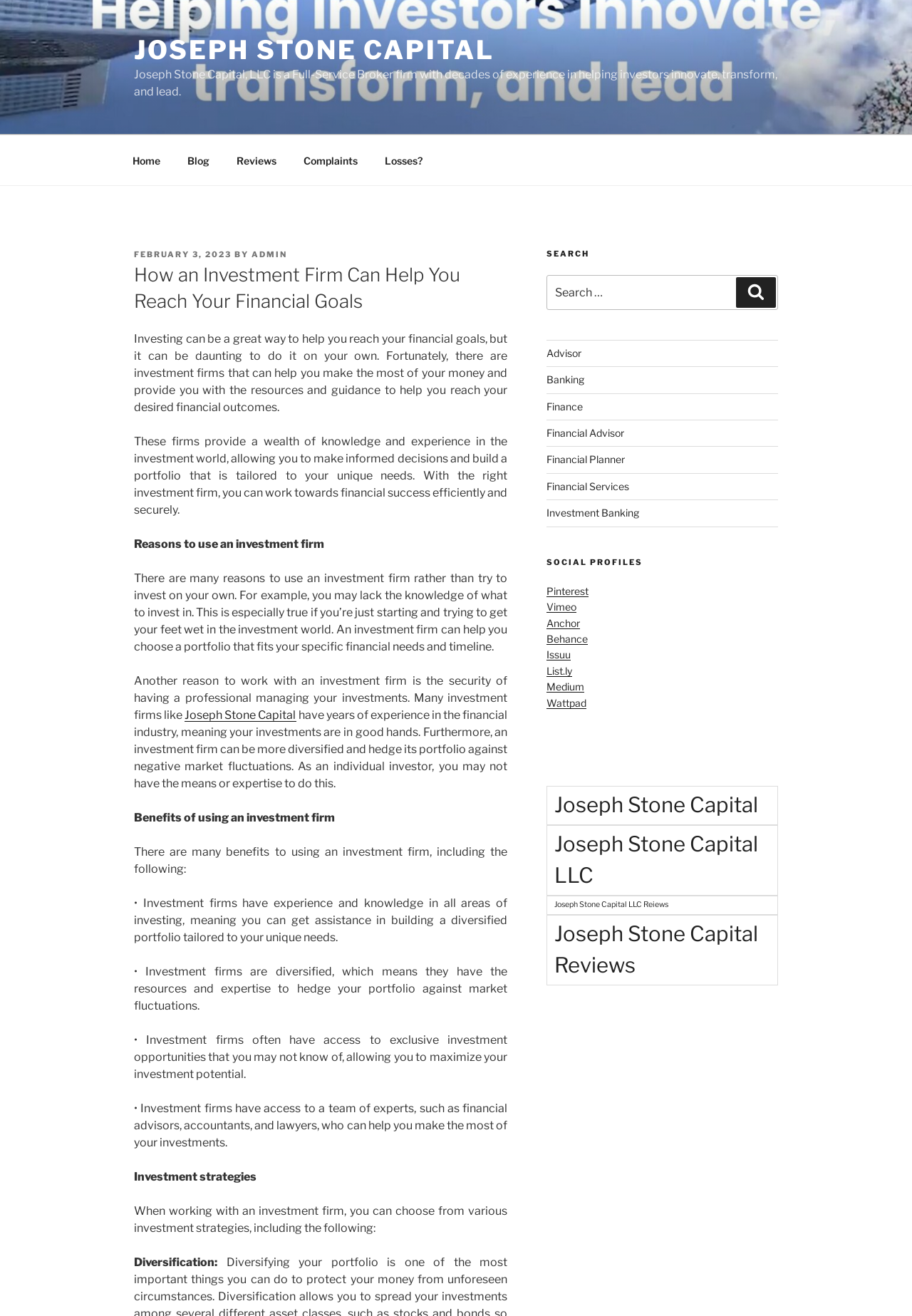Please specify the bounding box coordinates of the element that should be clicked to execute the given instruction: 'Visit the 'Blog' page'. Ensure the coordinates are four float numbers between 0 and 1, expressed as [left, top, right, bottom].

[0.191, 0.109, 0.243, 0.135]